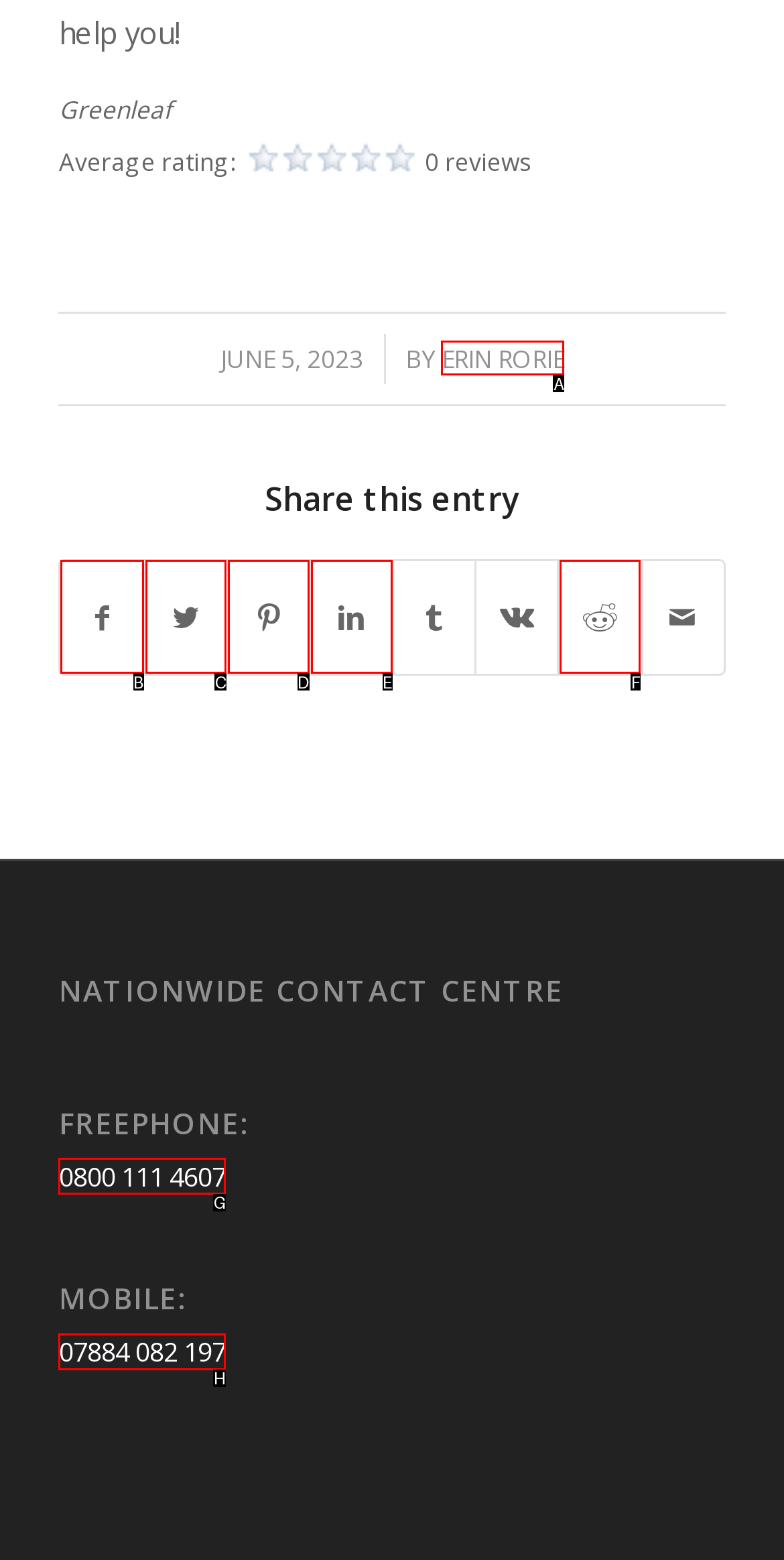Select the appropriate letter to fulfill the given instruction: Learn about the history of the Brazilian-American Chamber of Commerce
Provide the letter of the correct option directly.

None